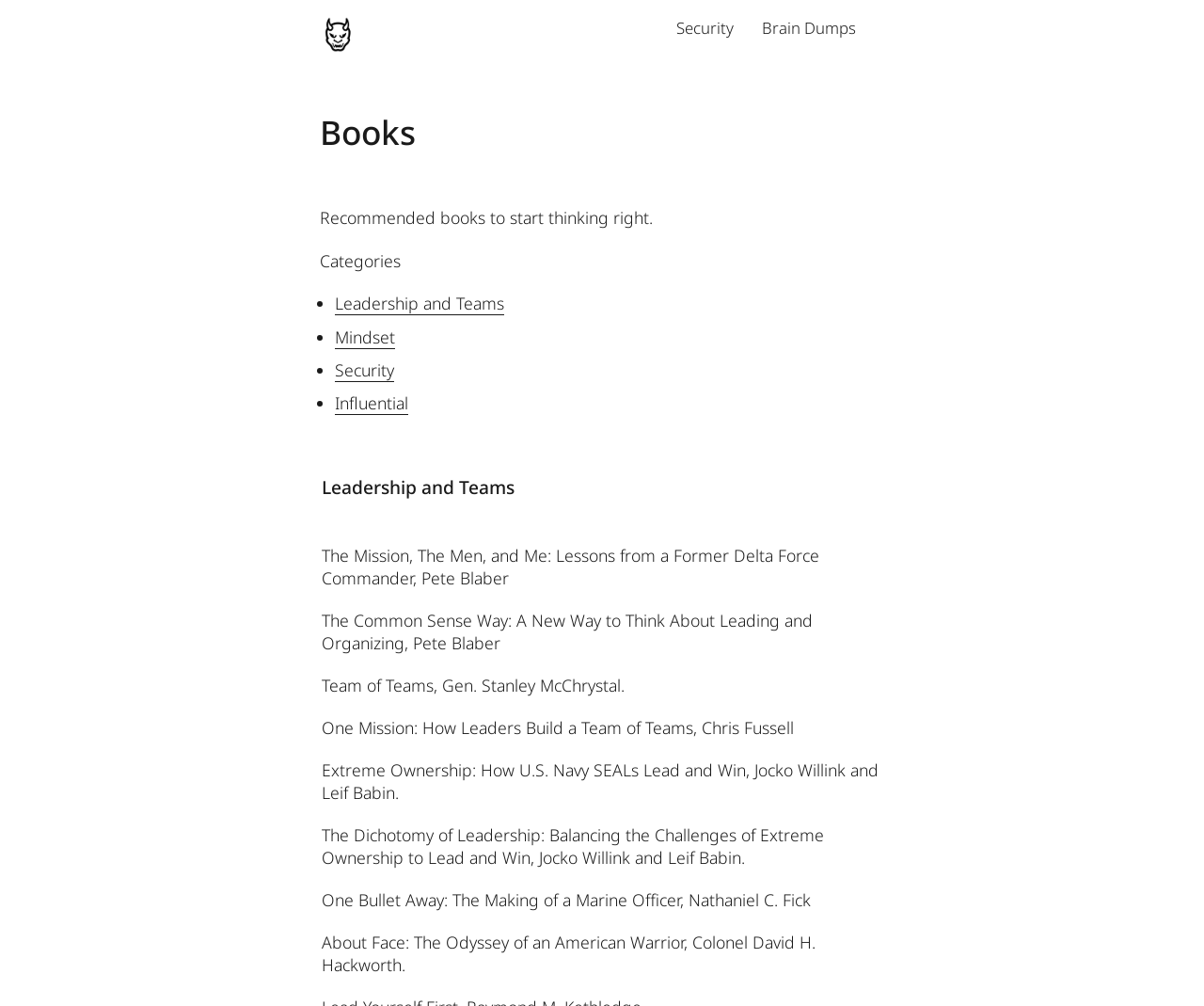Provide the bounding box coordinates for the area that should be clicked to complete the instruction: "Click on the 'The Mission, The Men, and Me: Lessons from a Former Delta Force Commander, Pete Blaber' book".

[0.267, 0.534, 0.733, 0.597]